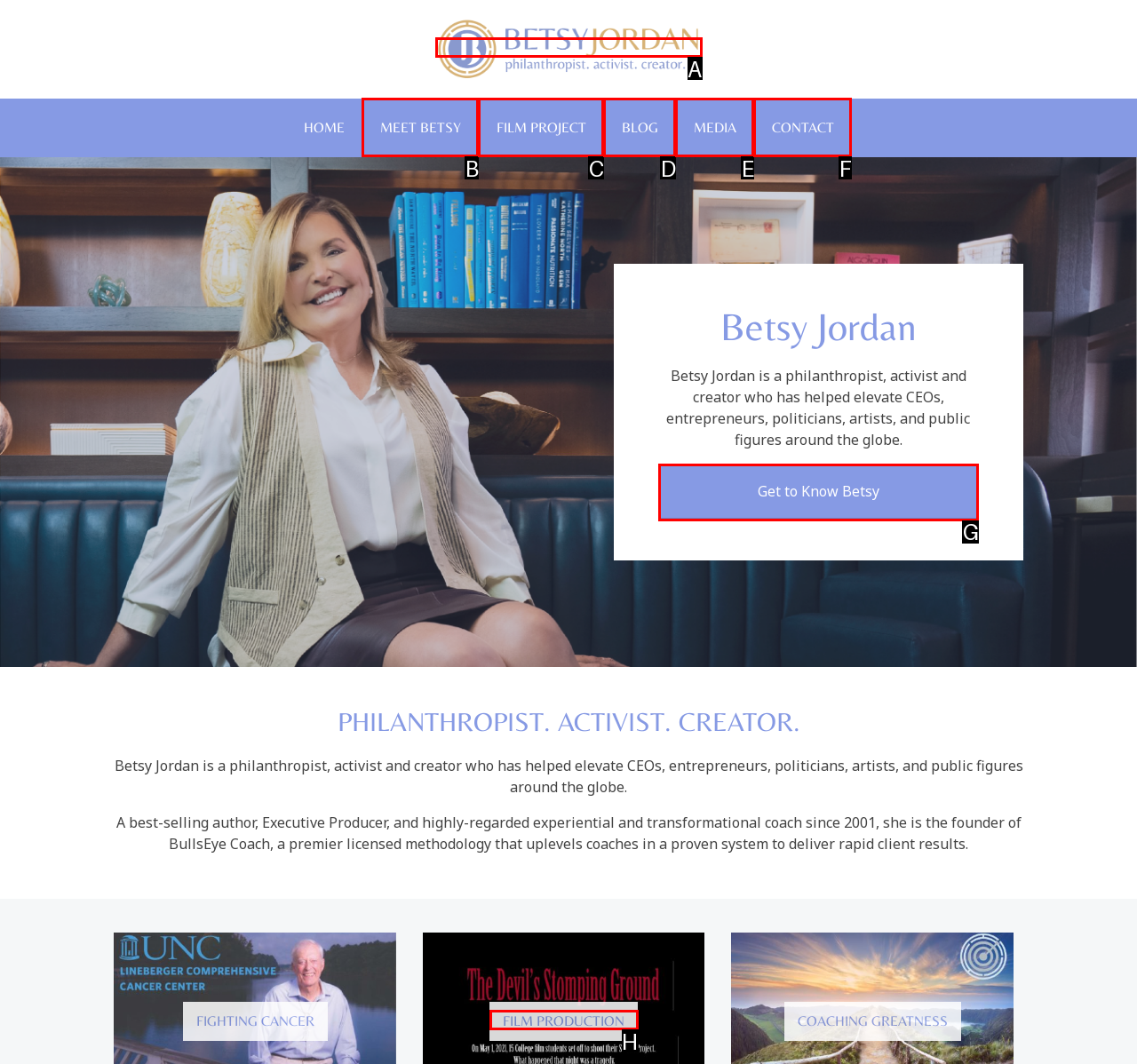Which option aligns with the description: Media? Respond by selecting the correct letter.

E